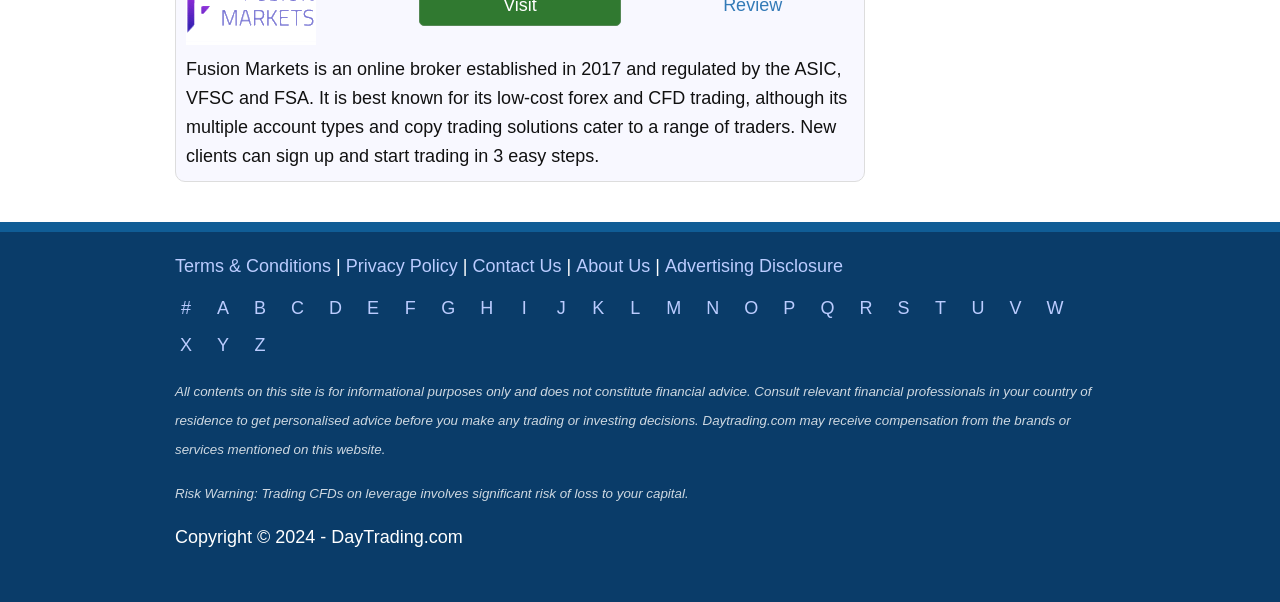From the element description: "About Us", extract the bounding box coordinates of the UI element. The coordinates should be expressed as four float numbers between 0 and 1, in the order [left, top, right, bottom].

[0.45, 0.425, 0.508, 0.458]